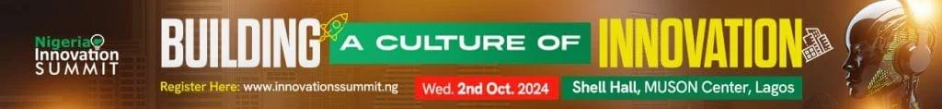On which day is the Nigeria Innovation Summit scheduled?
Based on the image, answer the question in a detailed manner.

The event date is mentioned on the banner as Wednesday, October 2nd, 2024, so the correct answer is Wednesday.